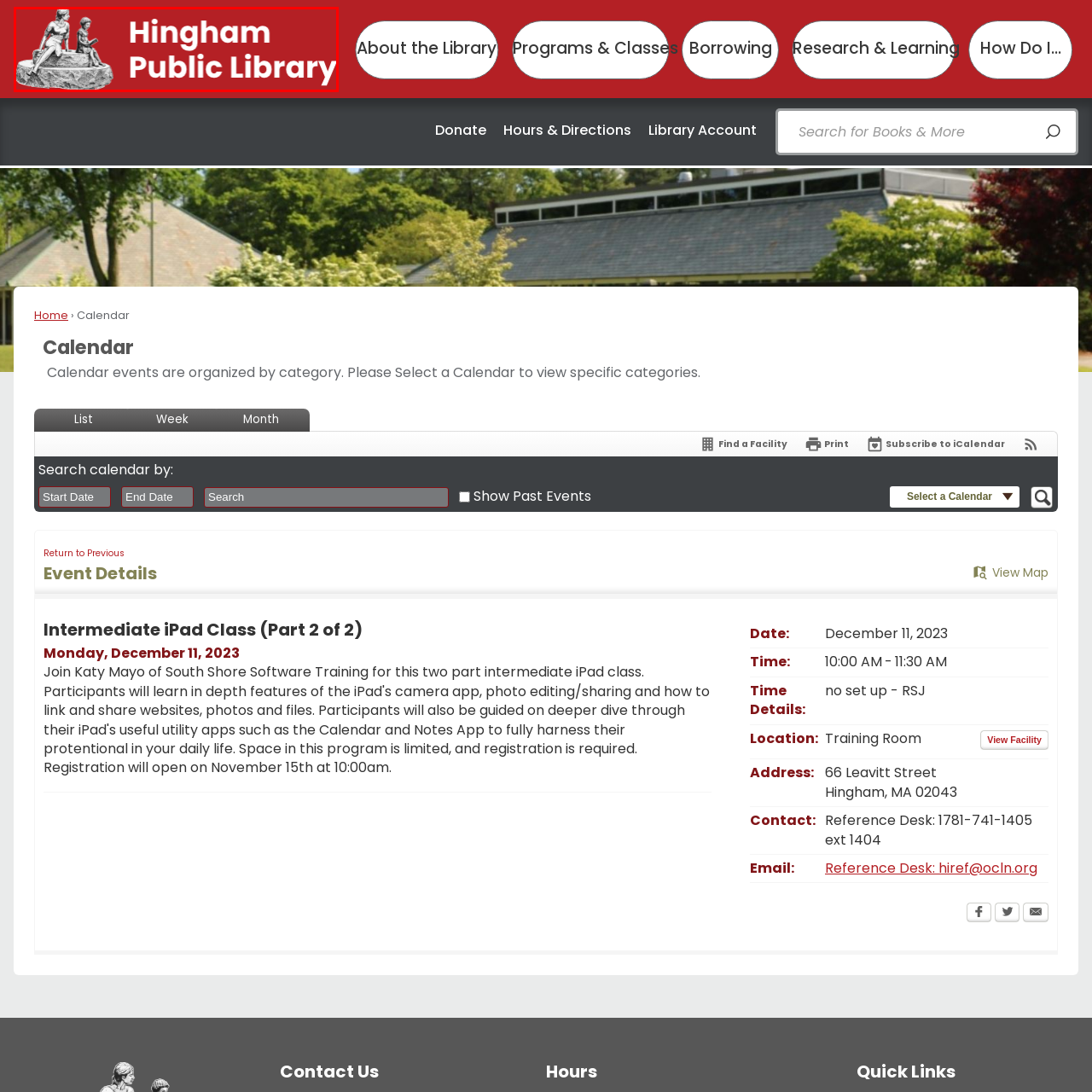Explain in detail what is depicted in the image enclosed by the red boundary.

The image features the logo of the Hingham Public Library, prominently displayed against a vibrant red background. The design includes a serene depiction of a seated woman alongside a child, symbolizing literature and learning. The name "Hingham Public Library" is showcased in bold, white lettering, reinforcing the library's identity as a welcoming community resource for education and exploration. This logo encapsulates the essence of the library, emphasizing its role in fostering a love for reading and knowledge within the Hingham community.